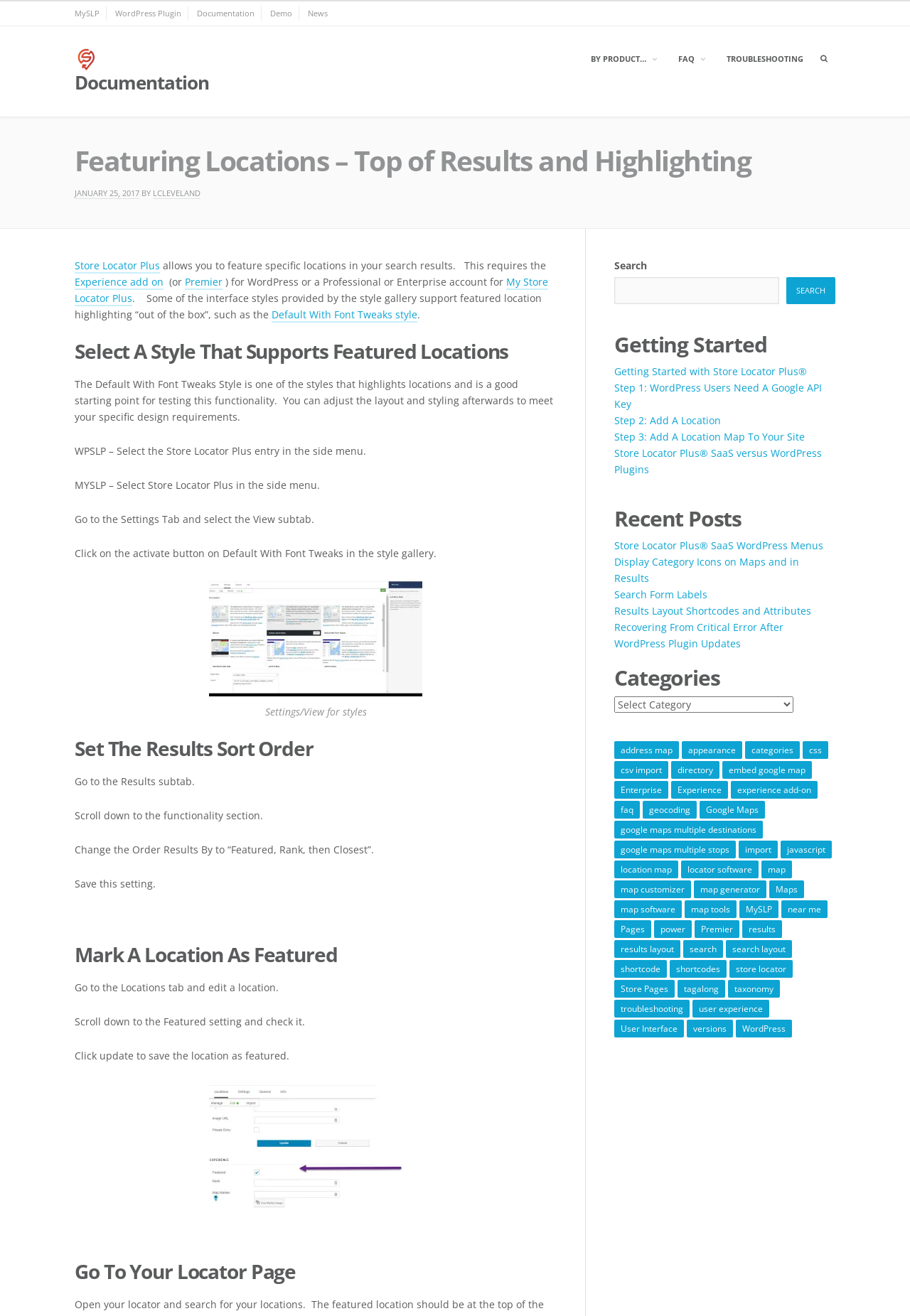Please find the bounding box coordinates of the clickable region needed to complete the following instruction: "Search for something". The bounding box coordinates must consist of four float numbers between 0 and 1, i.e., [left, top, right, bottom].

[0.675, 0.211, 0.856, 0.231]